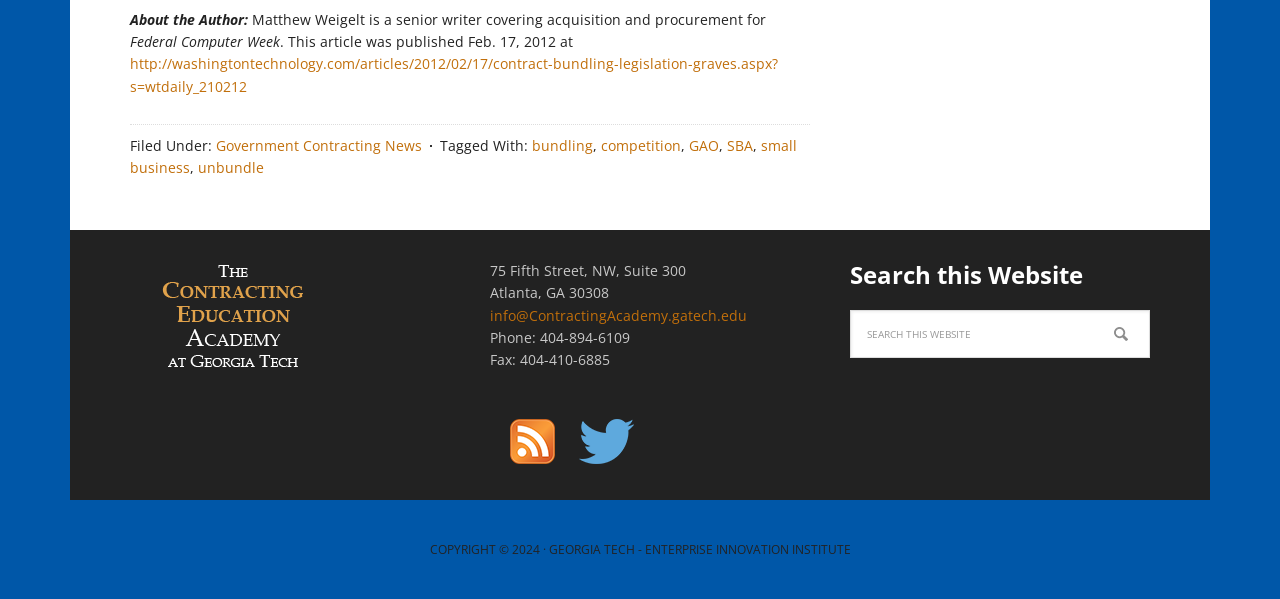Determine the bounding box coordinates for the clickable element to execute this instruction: "Read about the author". Provide the coordinates as four float numbers between 0 and 1, i.e., [left, top, right, bottom].

[0.102, 0.016, 0.194, 0.048]